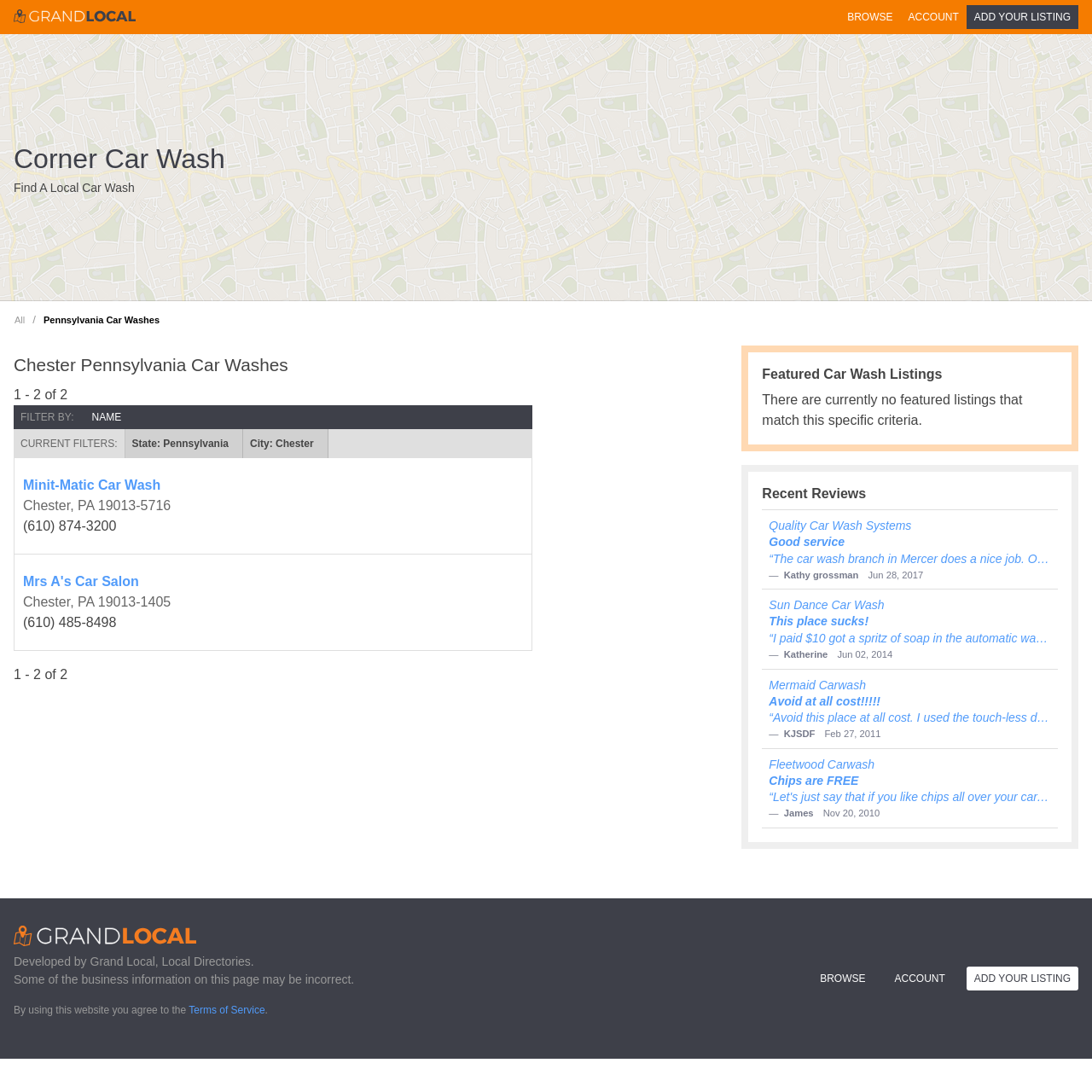Generate a comprehensive description of the contents of the webpage.

This webpage is a local directory for car washes in Chester, Pennsylvania. At the top, there is a header with a title "Chester Pennsylvania Car Washes | Corner Car Wash.com" and a navigation menu with links to "Browse", "Account", and "Add Your Listing". Below the header, there is a prominent call-to-action button "Browse, Rate & Review Local Car Washes" with an accompanying image.

On the left side of the page, there is a filter section with options to filter car washes by name. Below the filter section, there is a list of car washes with their names, addresses, and phone numbers. Each car wash listing has a link to its details page.

On the right side of the page, there are two advertisements, one above the other. The first advertisement is an iframe with a height that spans almost half of the page. The second advertisement is smaller and located below the first one.

Below the car wash listings, there is a section titled "Recent Reviews" with three reviews from users. Each review includes a rating, a quote from the user, and information about the user who posted the review.

At the bottom of the page, there is a footer section with a copyright notice, a disclaimer about the accuracy of business information, and a link to the "Terms of Service". There are also three links to "Browse", "Account", and "Add Your Listing" repeated from the top navigation menu.